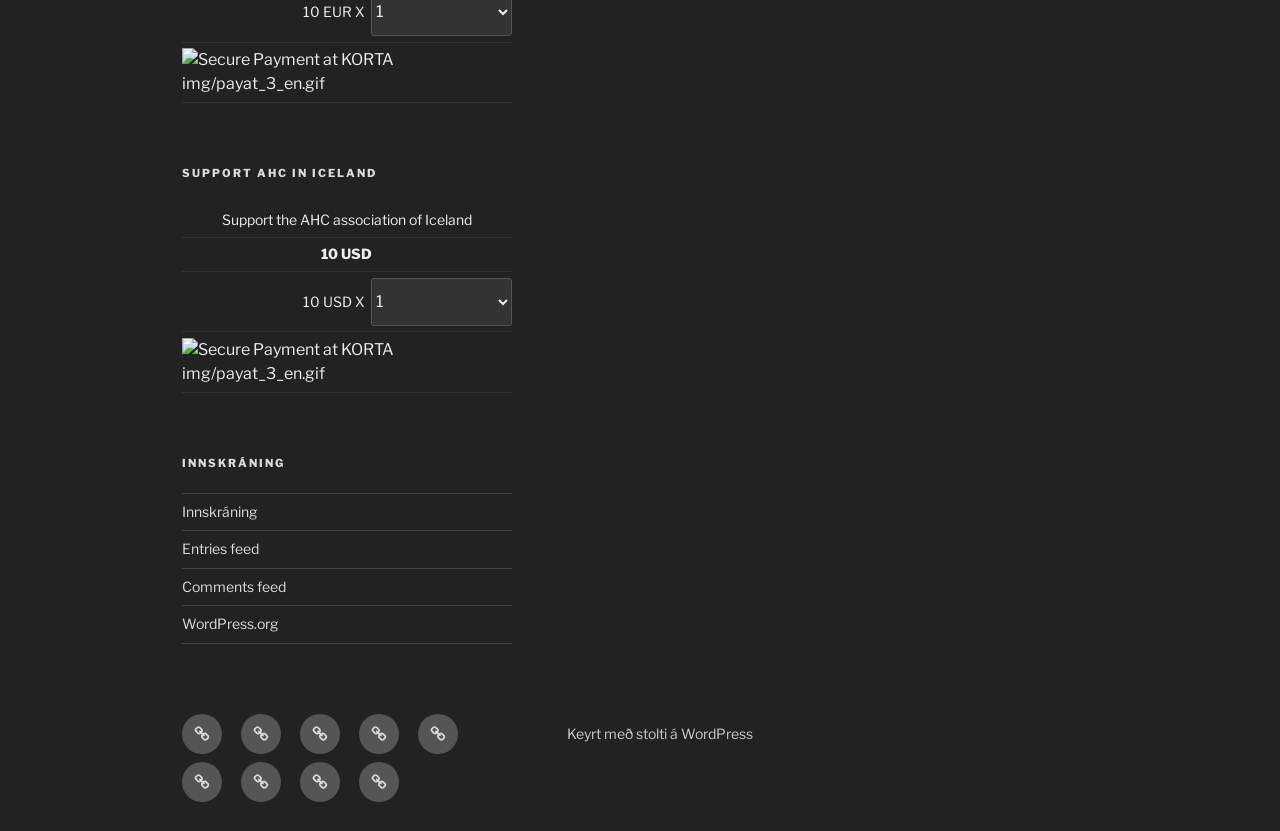Carefully examine the image and provide an in-depth answer to the question: What platform is the webpage built on?

The webpage has a link 'Keyrt með stolti á WordPress' at the bottom, indicating that the webpage is built on the WordPress platform.